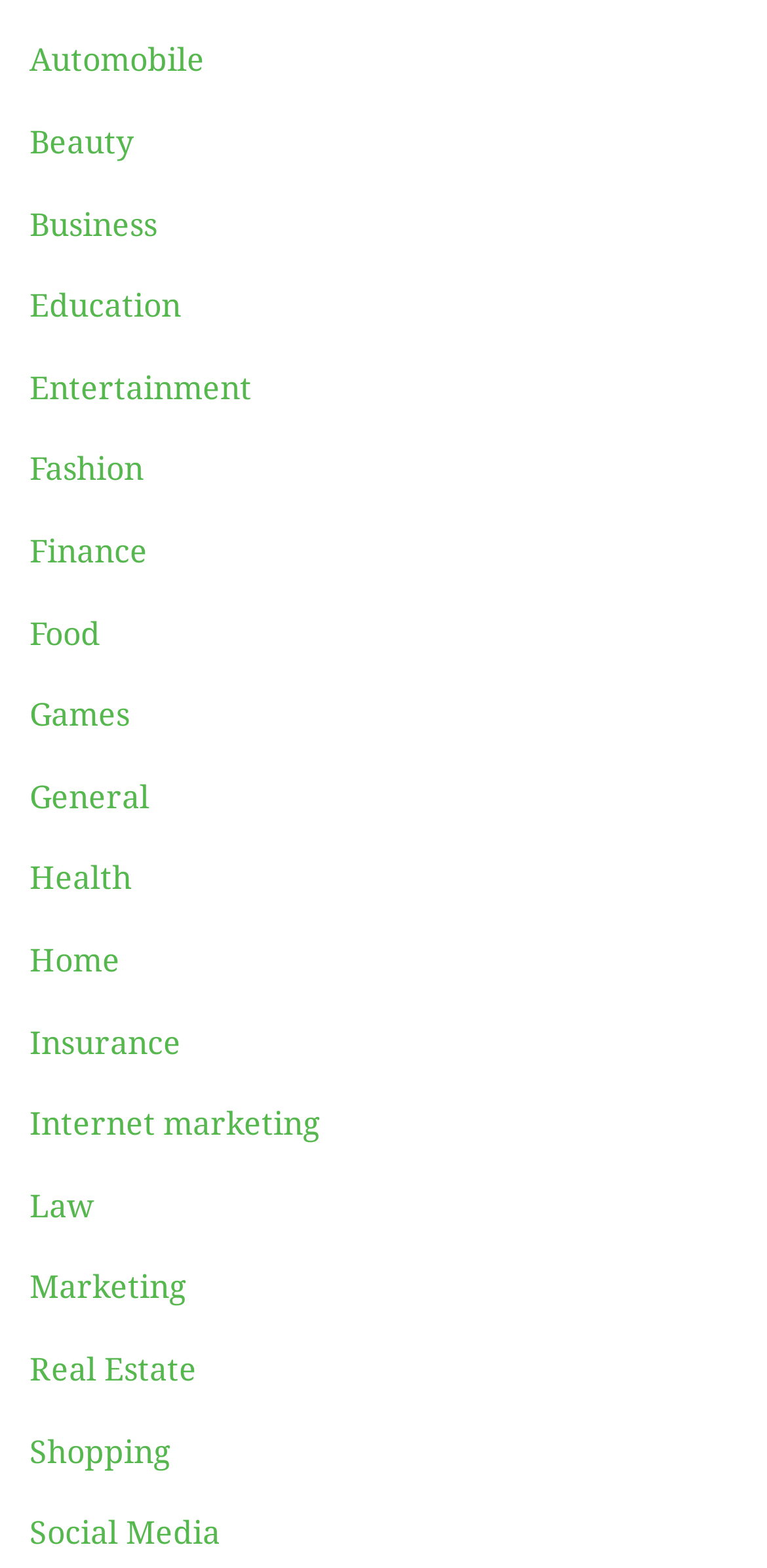Identify the bounding box coordinates of the region that needs to be clicked to carry out this instruction: "Browse Automobile". Provide these coordinates as four float numbers ranging from 0 to 1, i.e., [left, top, right, bottom].

[0.038, 0.027, 0.267, 0.051]